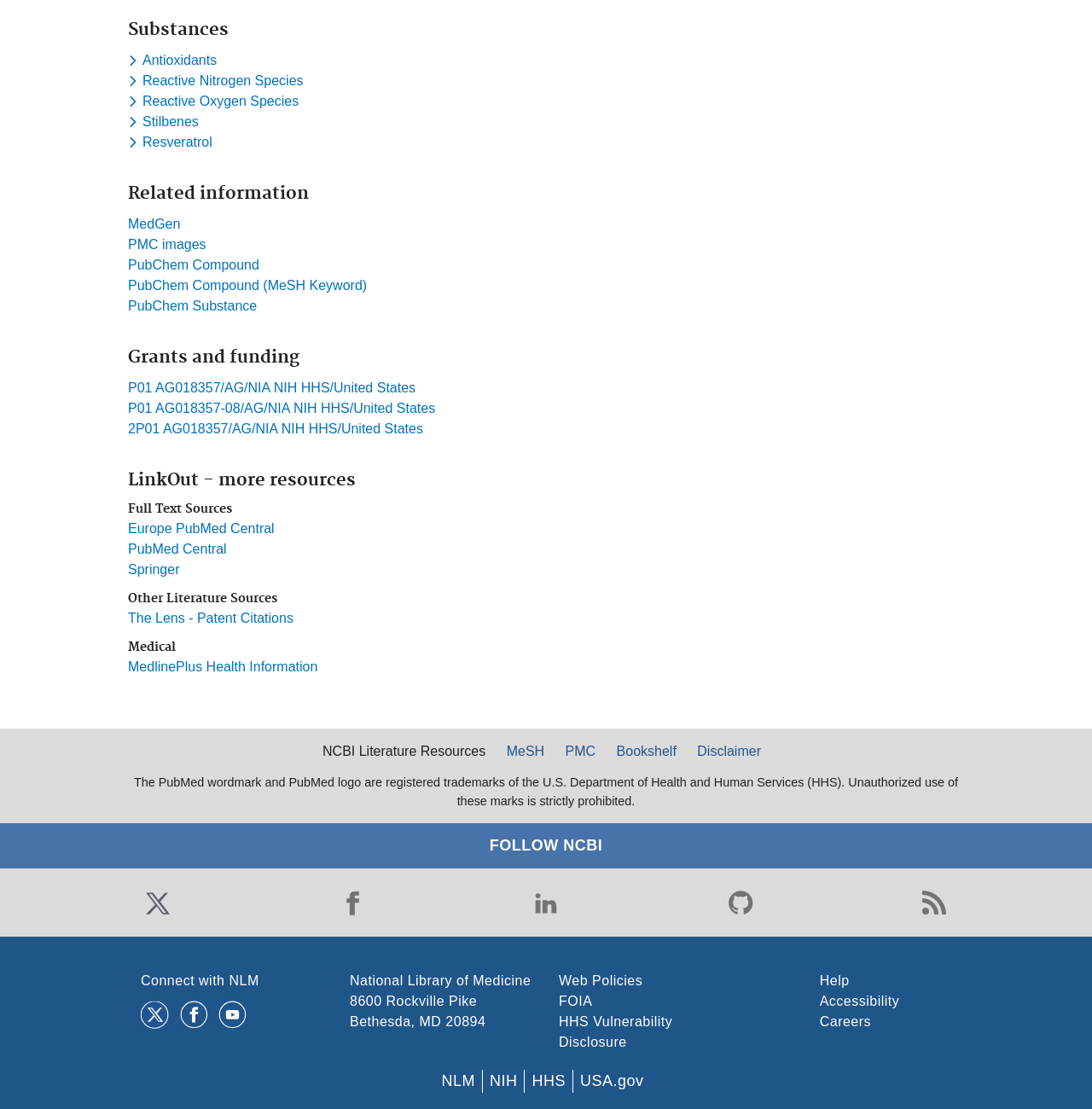Determine the coordinates of the bounding box for the clickable area needed to execute this instruction: "Get help".

[0.751, 0.878, 0.778, 0.891]